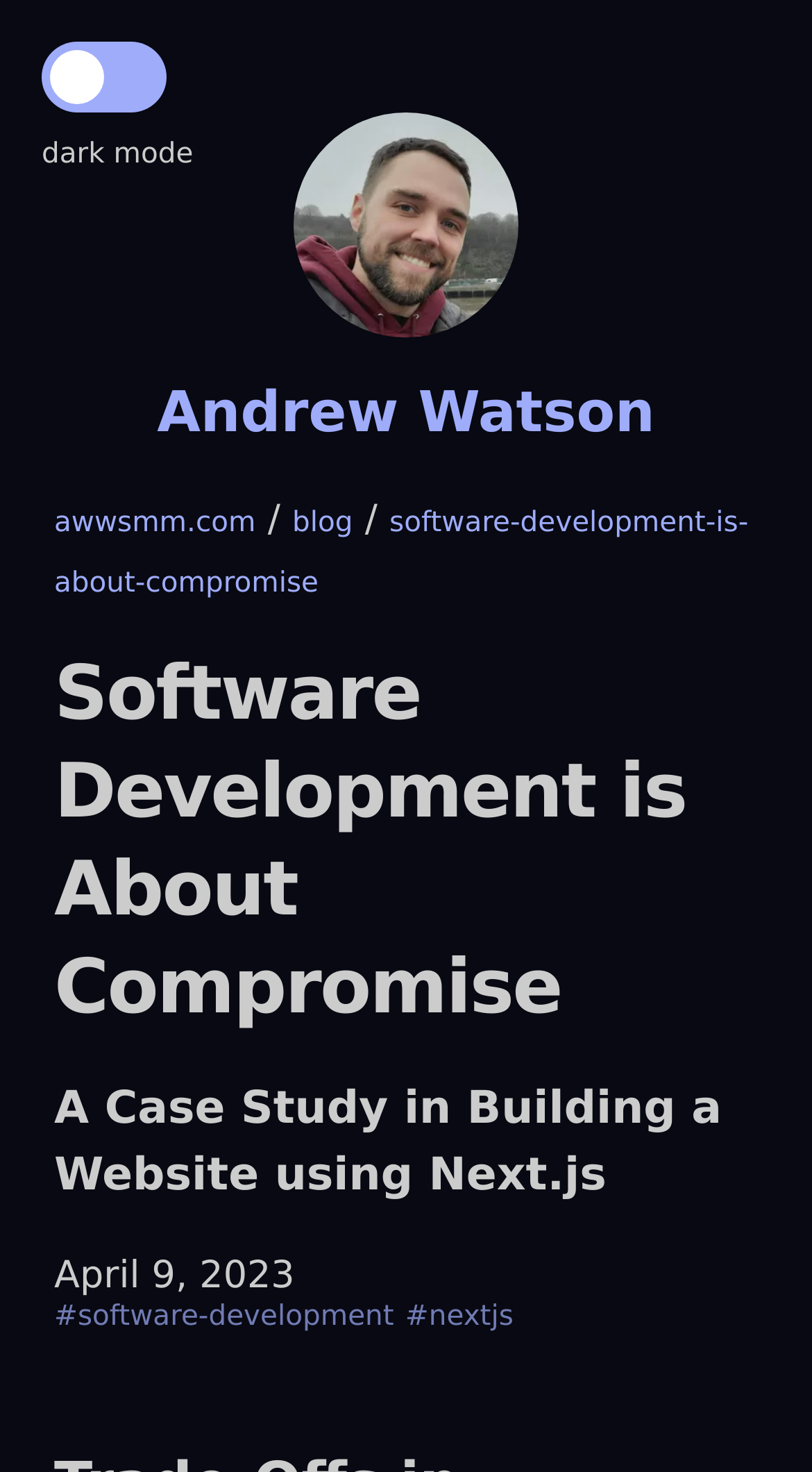Please find the bounding box for the UI element described by: "parent_node: Andrew Watson".

[0.362, 0.076, 0.638, 0.229]